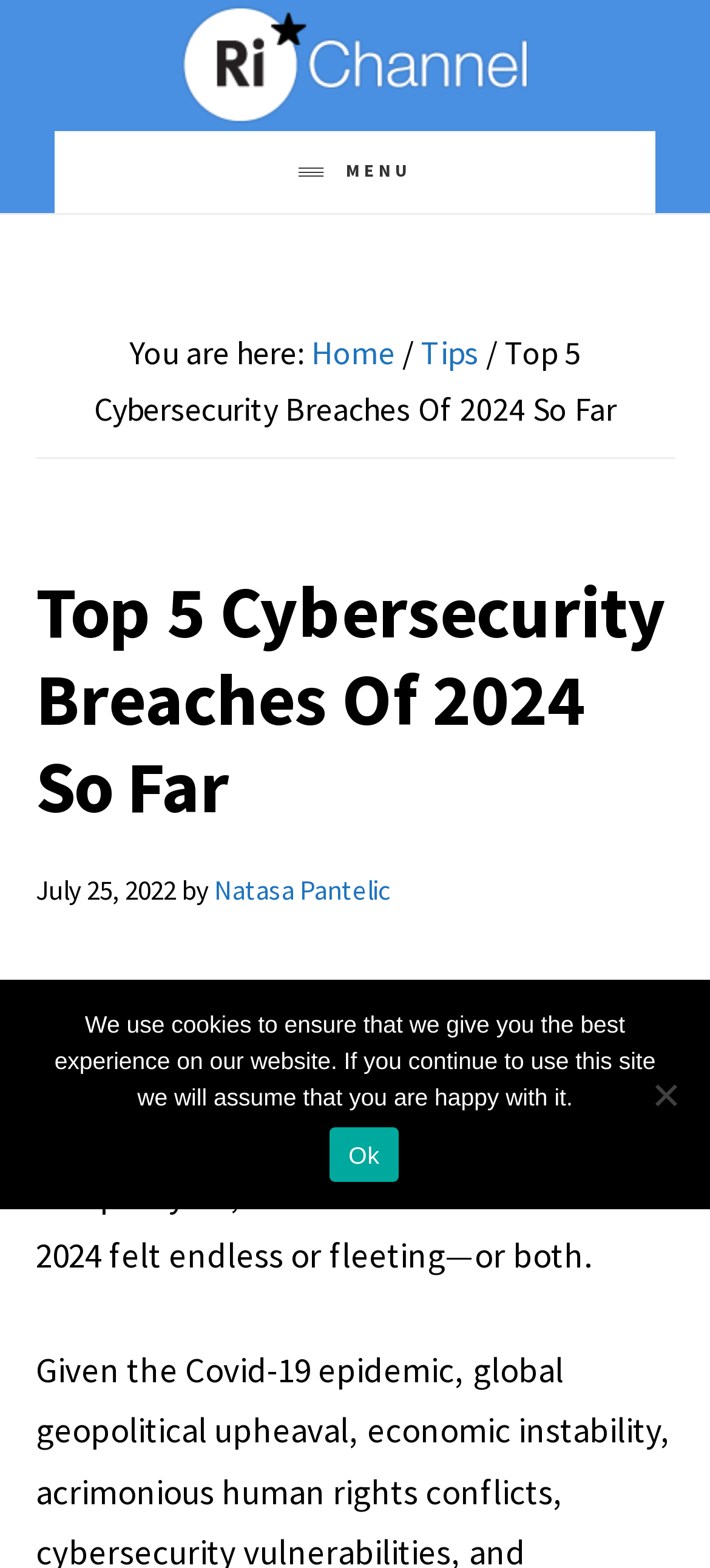What is the topic of the current article?
Using the image as a reference, answer the question with a short word or phrase.

Cybersecurity breaches